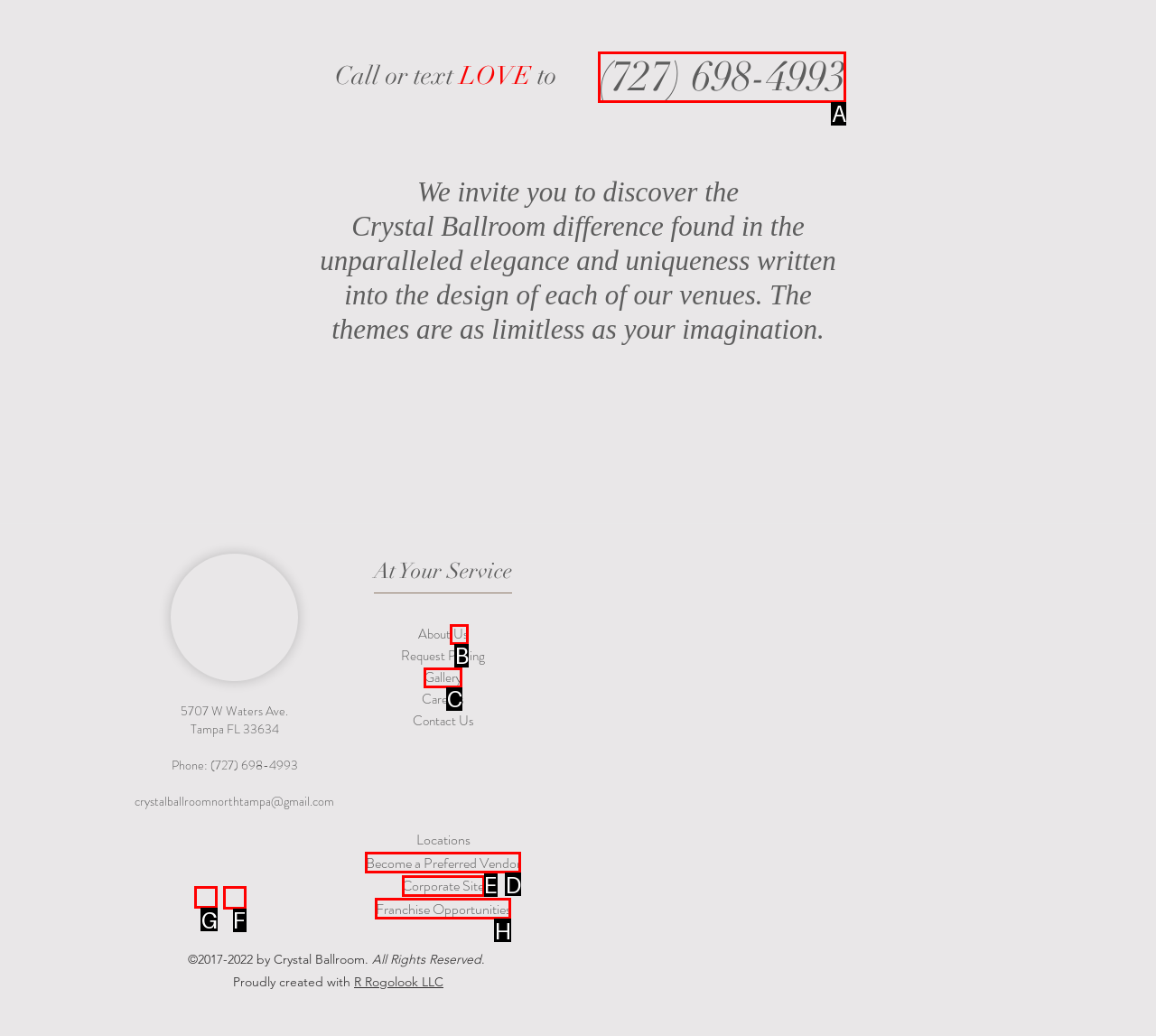For the task: Visit the Facebook page, identify the HTML element to click.
Provide the letter corresponding to the right choice from the given options.

G